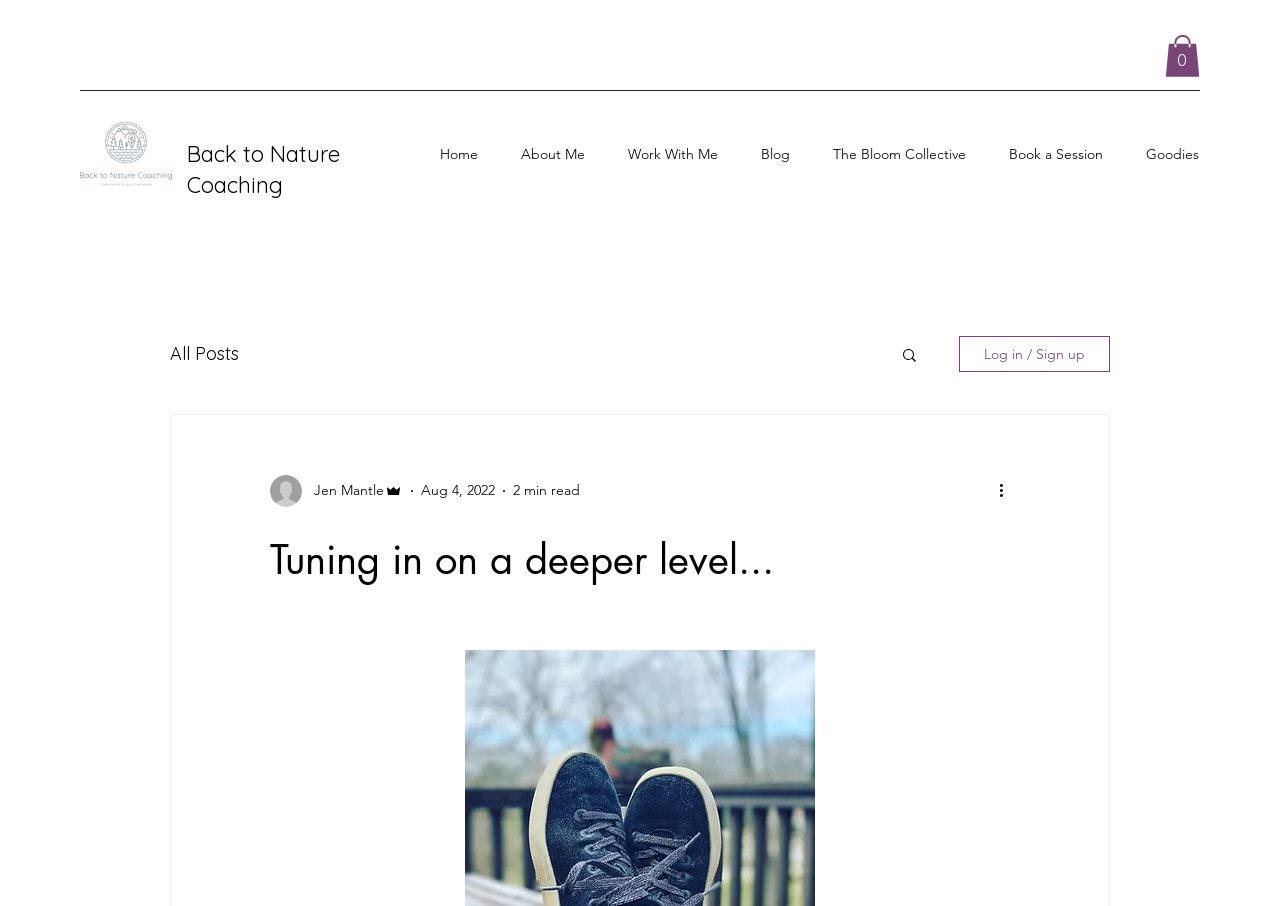Identify and provide the main heading of the webpage.

Tuning in on a deeper level...